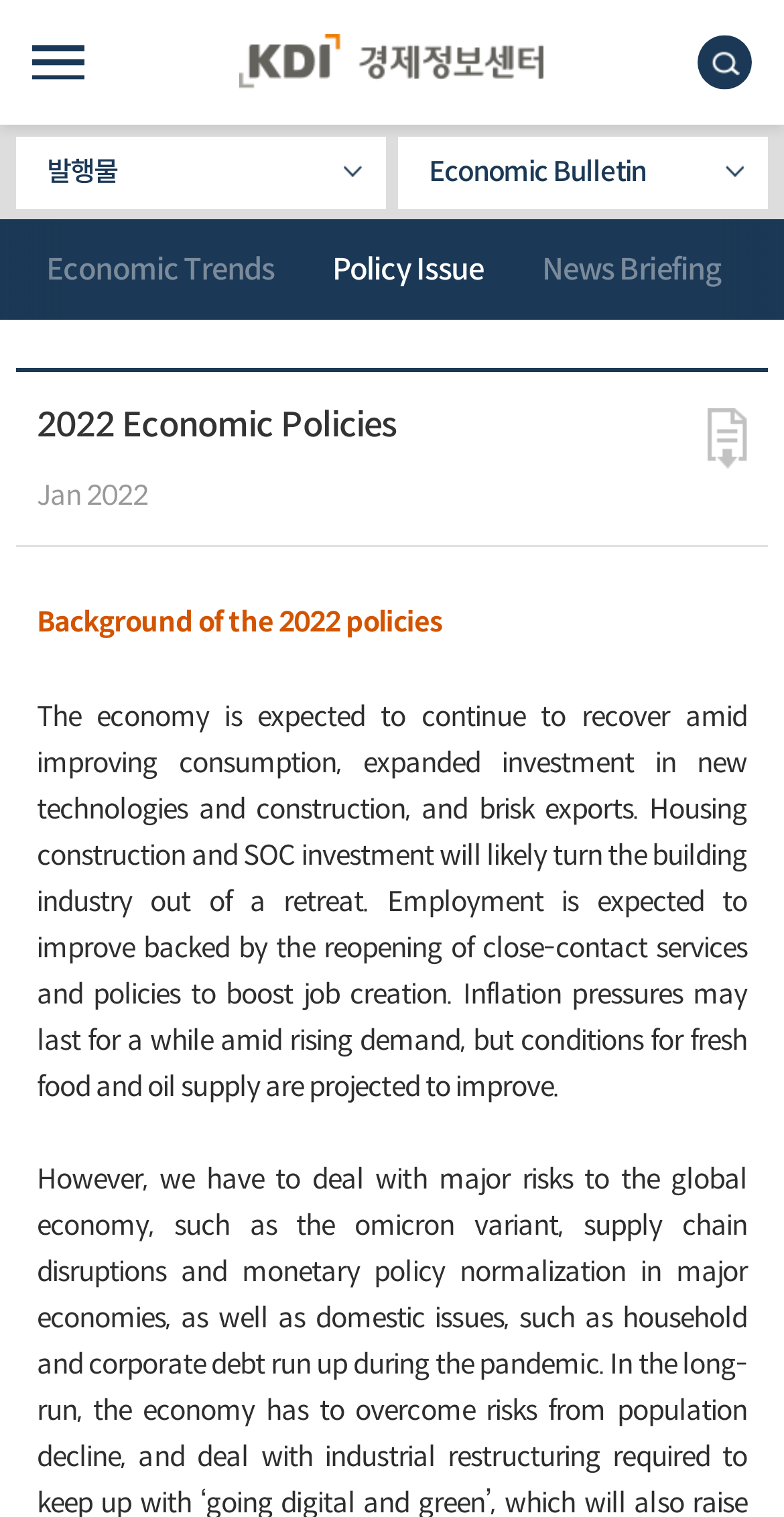Determine the bounding box coordinates of the clickable element to achieve the following action: 'Click the 다운로드 button'. Provide the coordinates as four float values between 0 and 1, formatted as [left, top, right, bottom].

[0.903, 0.269, 0.953, 0.31]